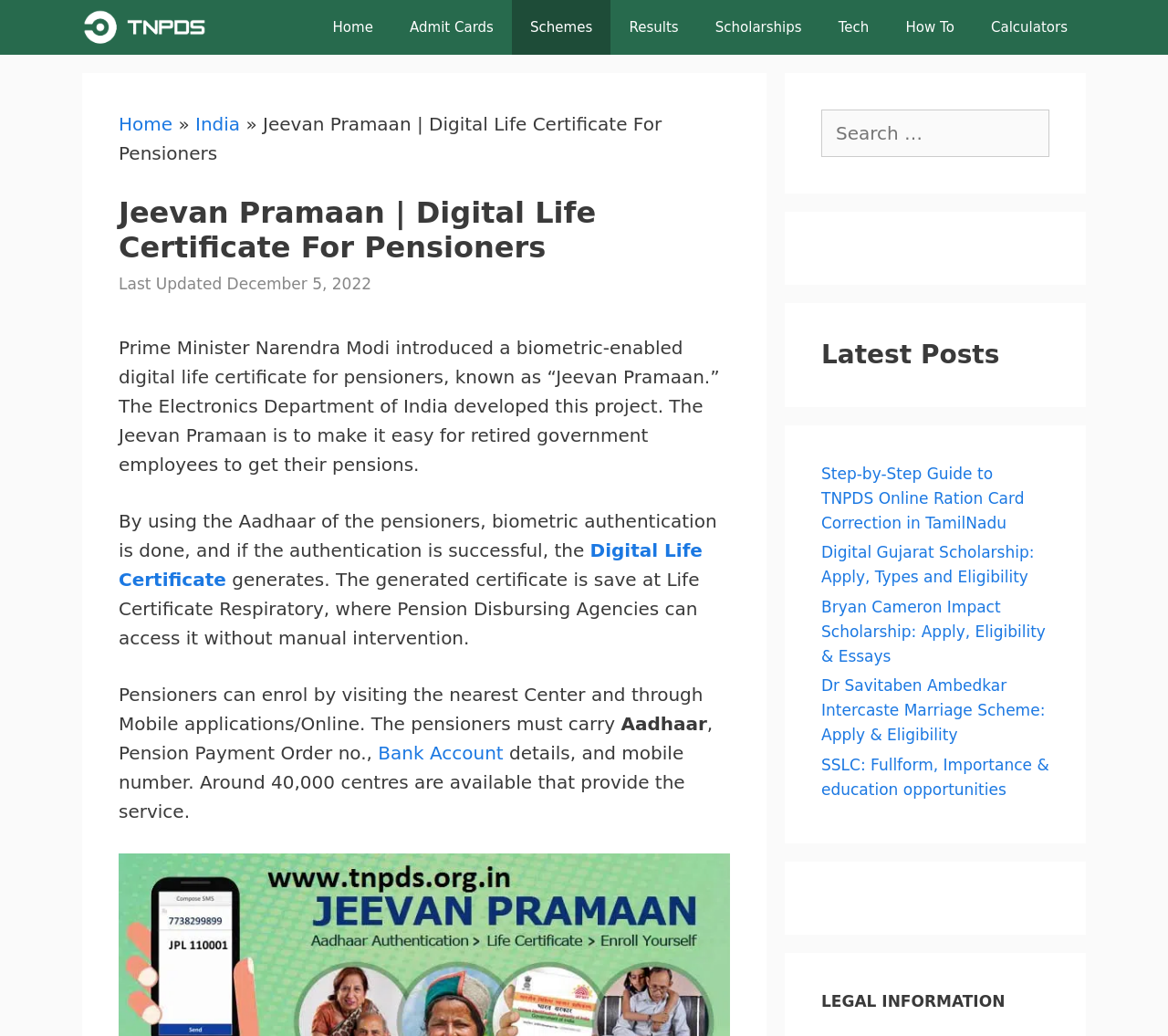Using the provided element description: "Bank Account", determine the bounding box coordinates of the corresponding UI element in the screenshot.

[0.324, 0.716, 0.431, 0.737]